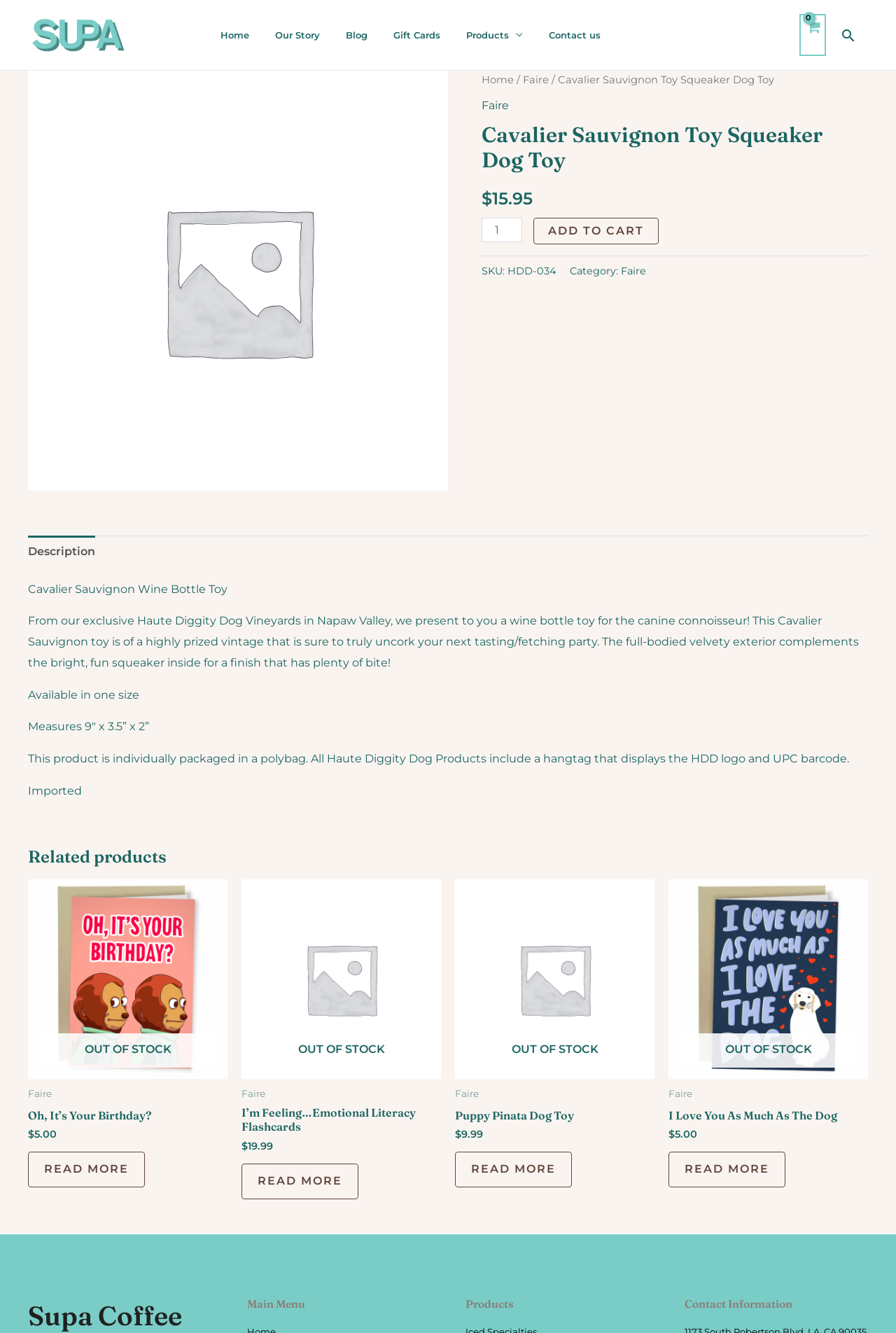What is the size of the dog toy?
Answer the question with a single word or phrase by looking at the picture.

9″ x 3.5” x 2”